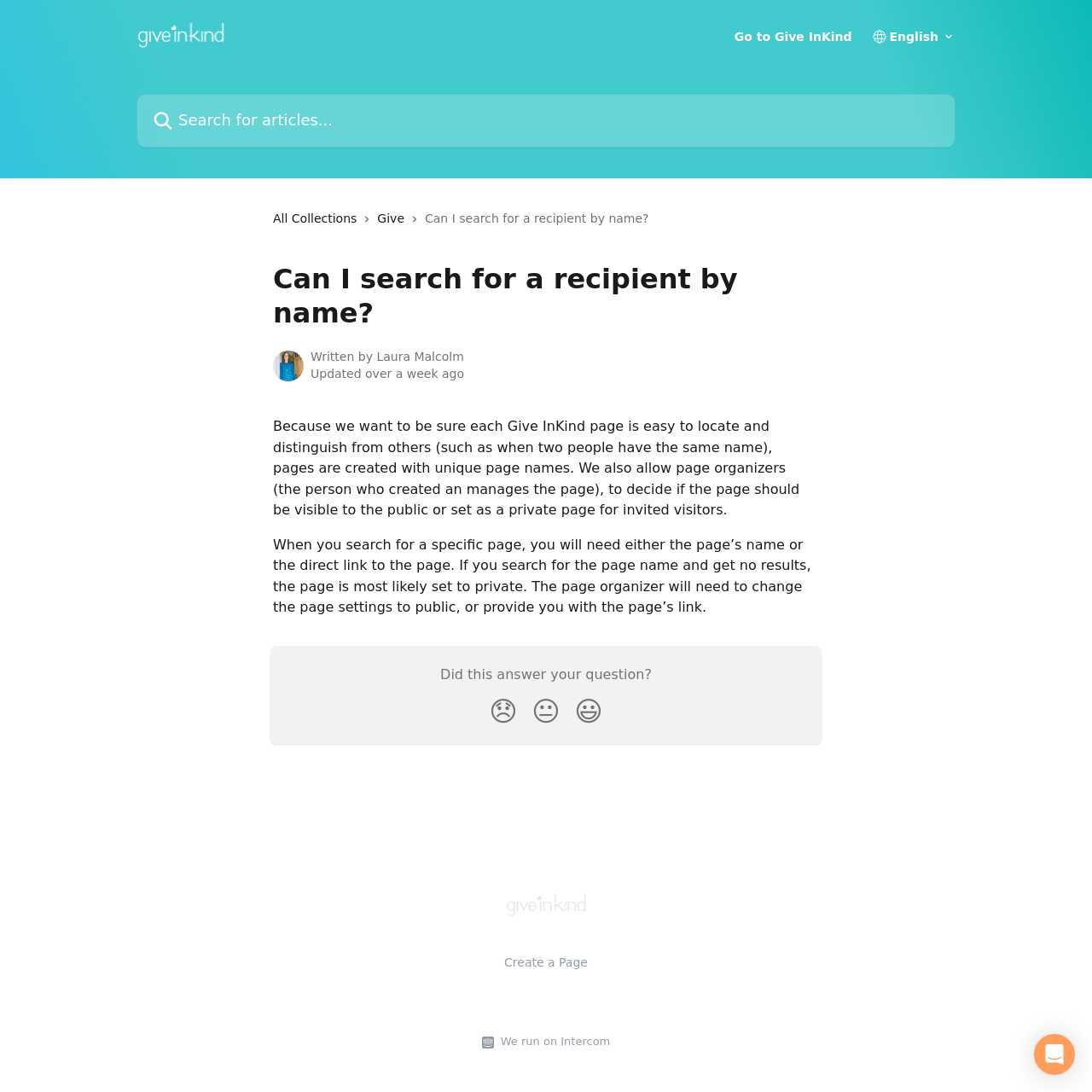Identify the bounding box coordinates of the specific part of the webpage to click to complete this instruction: "Create a Page".

[0.462, 0.875, 0.538, 0.887]